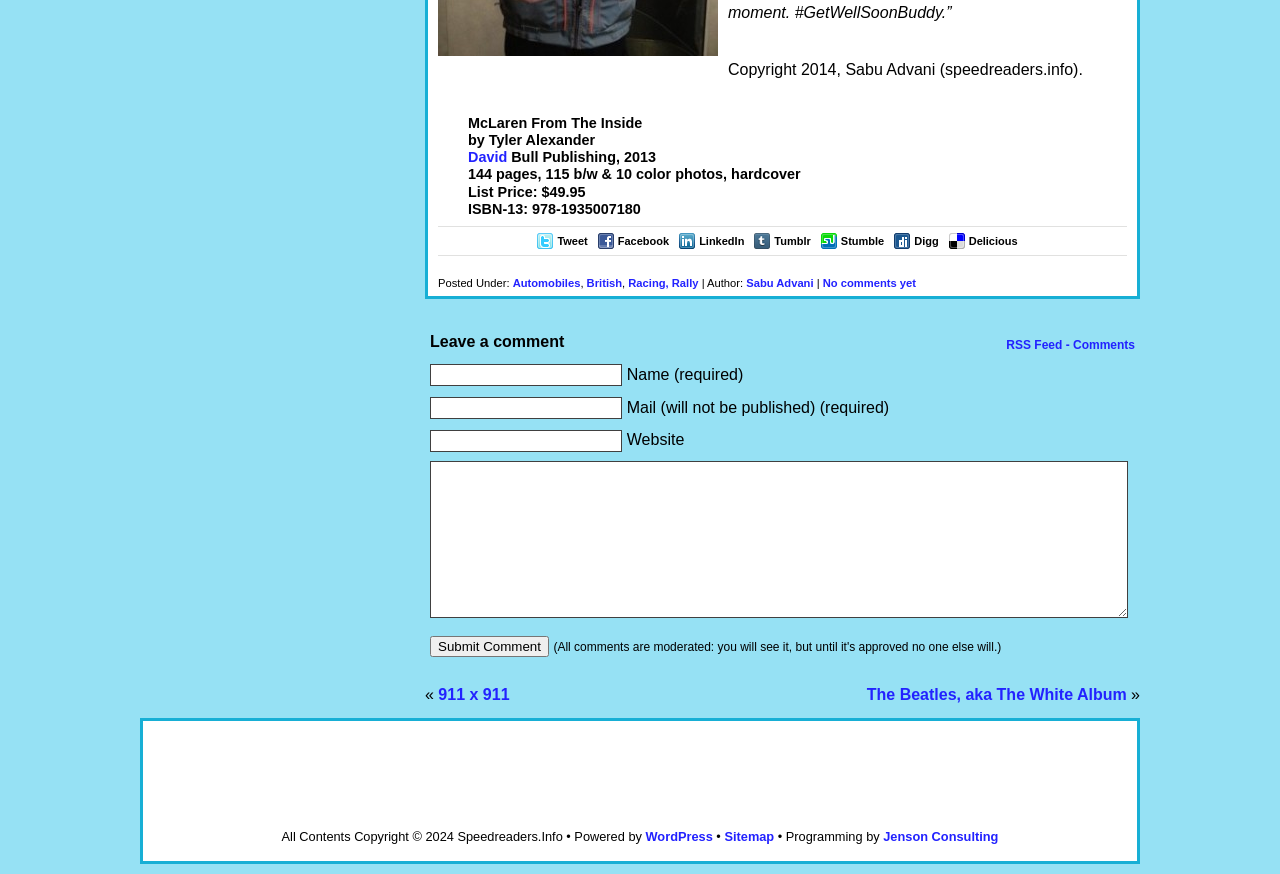Can you pinpoint the bounding box coordinates for the clickable element required for this instruction: "Click on the 'Tweet' link"? The coordinates should be four float numbers between 0 and 1, i.e., [left, top, right, bottom].

[0.435, 0.269, 0.459, 0.283]